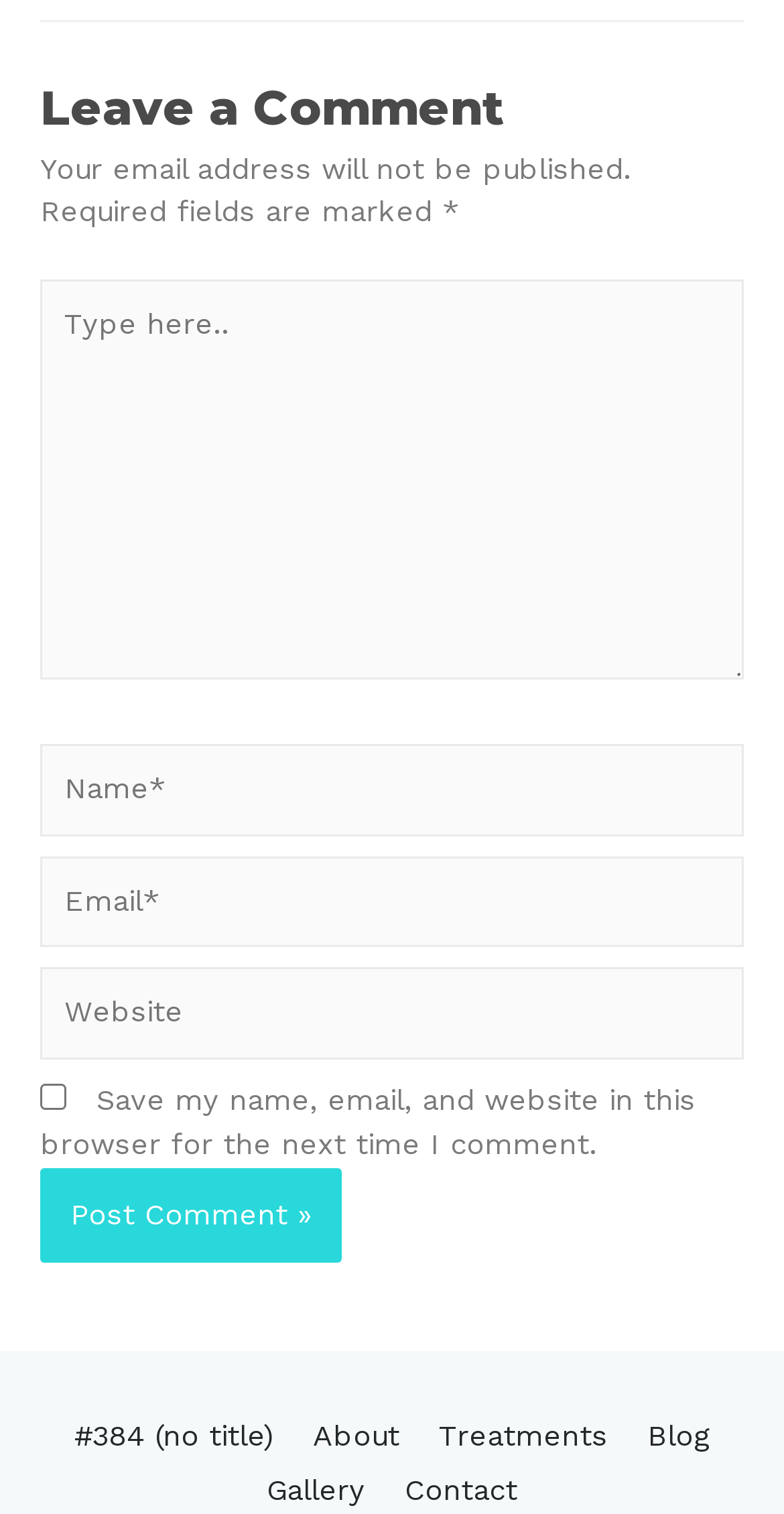What is the button at the bottom for?
Refer to the screenshot and deliver a thorough answer to the question presented.

I found a button at the bottom of the page with the label 'Post Comment ». This suggests that the button is for submitting a comment.